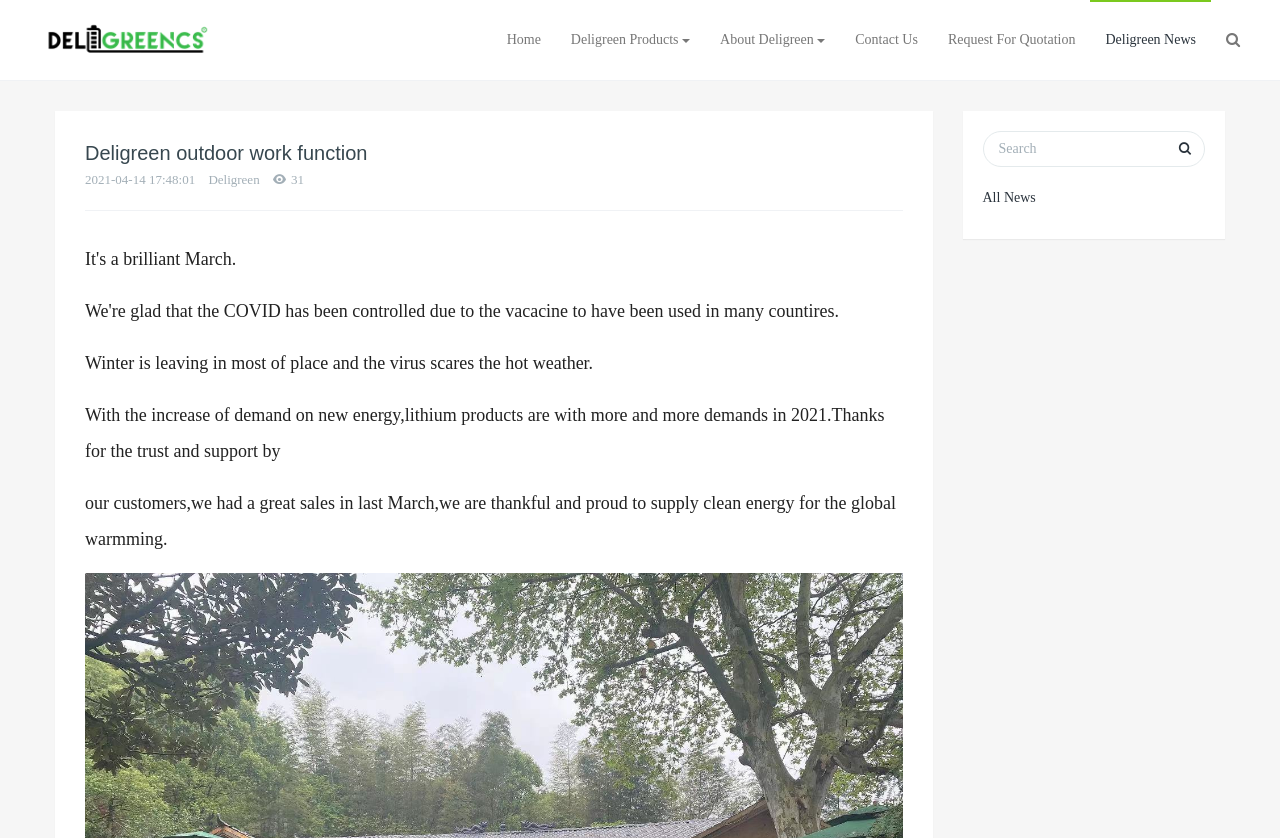Using the description: "Request For Quotation", determine the UI element's bounding box coordinates. Ensure the coordinates are in the format of four float numbers between 0 and 1, i.e., [left, top, right, bottom].

[0.729, 0.0, 0.852, 0.095]